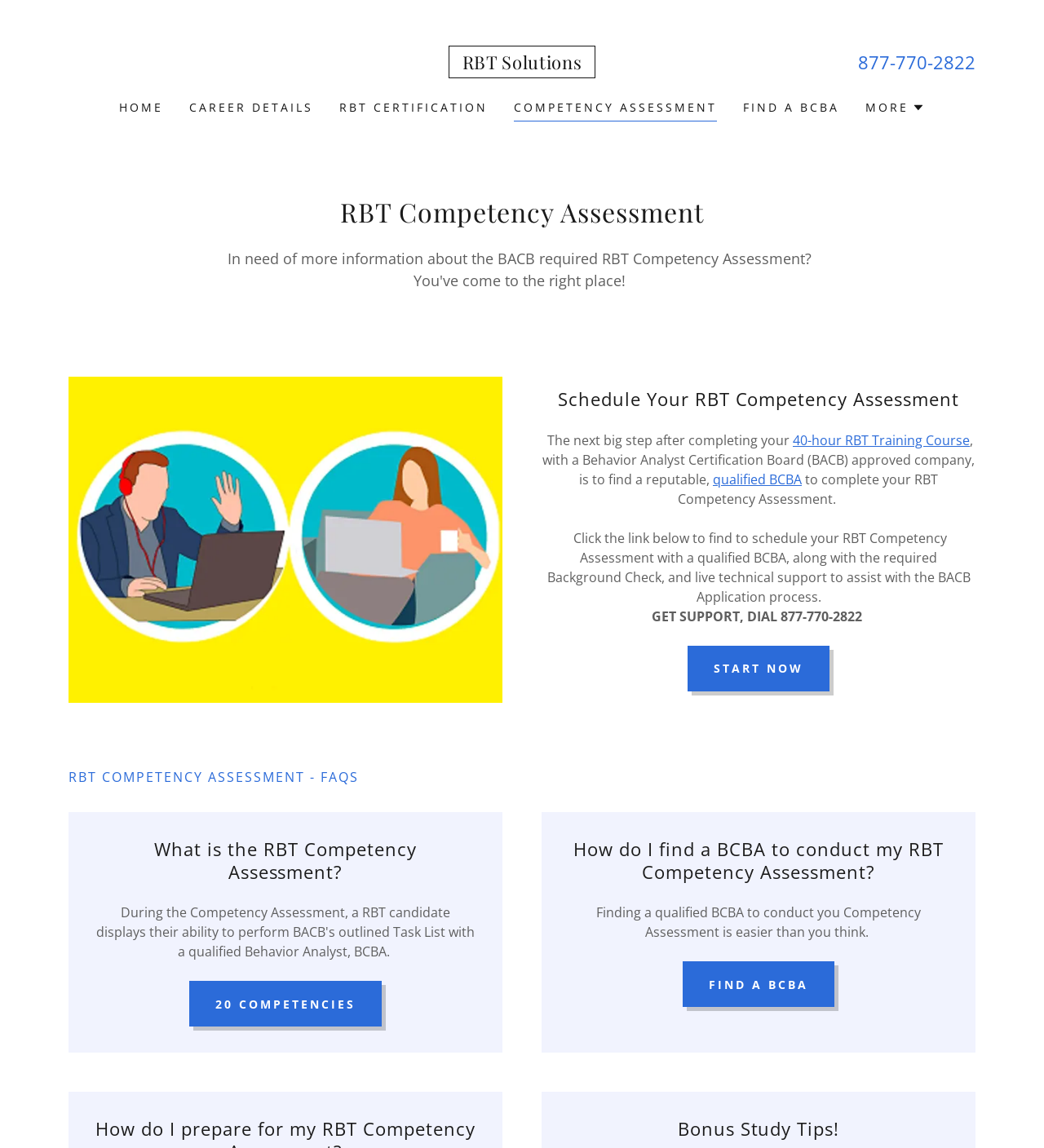What is the phone number for technical support?
Give a one-word or short phrase answer based on the image.

877-770-2822